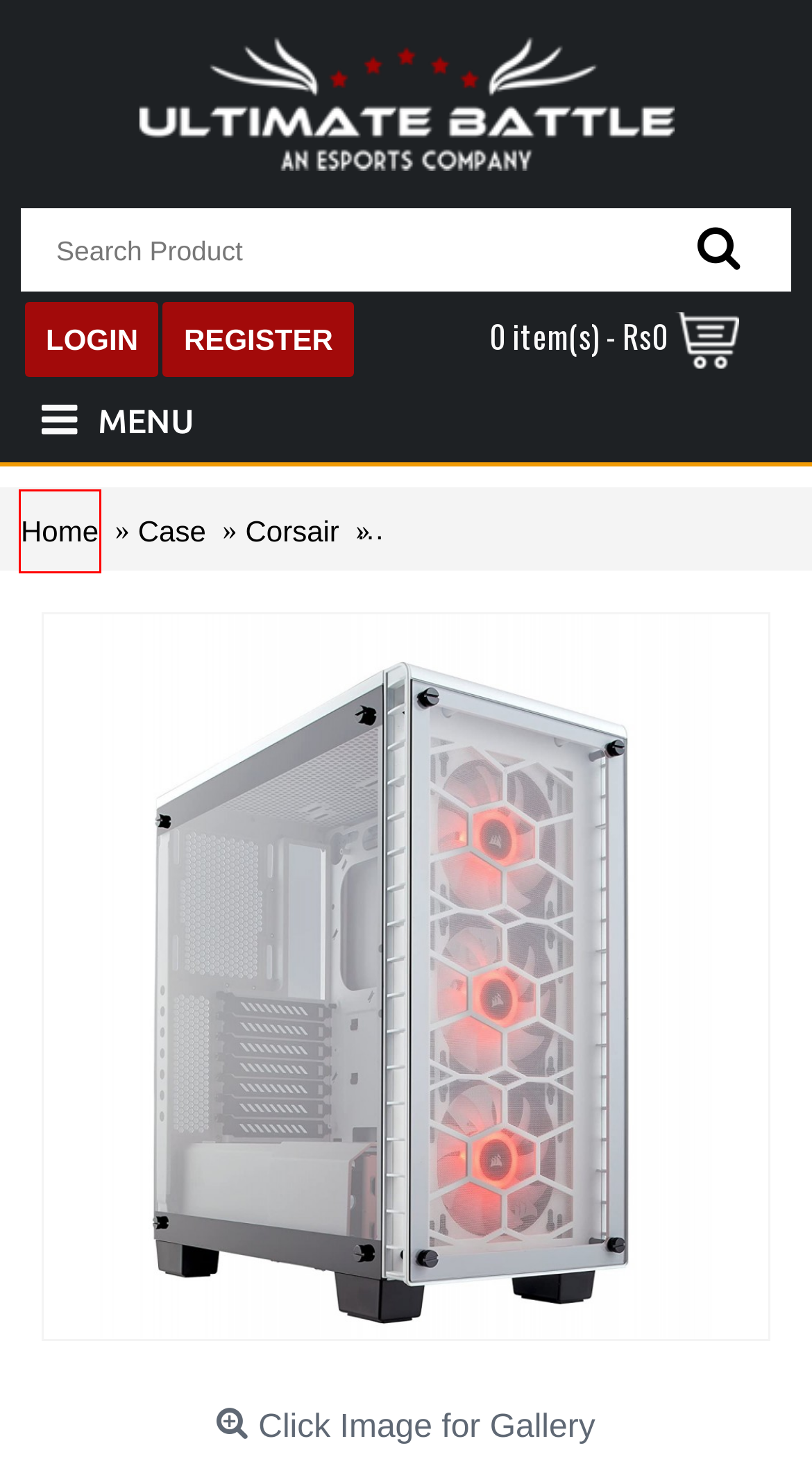You are presented with a screenshot of a webpage that includes a red bounding box around an element. Determine which webpage description best matches the page that results from clicking the element within the red bounding box. Here are the candidates:
A. About Us: Ultimate Battle Shop
B. Buy Ant Esports ICE 200TG Case Online India
C. Gaming CPU Case- Buy Antec, Corsair CPU Case Online at Low Price in India
D. Shopping Cart
E. Contact Us: Ultimate Battle Shop
F. Corsair - Buy Corsair Microphones, RAM Online in India and Save Big
G. Buy Corsair 465X TG RGB BLACK (SP120 PRO RGB FANS) CC-9011188-ABA Case Online India
H. Buy Gaming PCs, Accessories, Gaming Mobiles, & Consoles Online in India

H